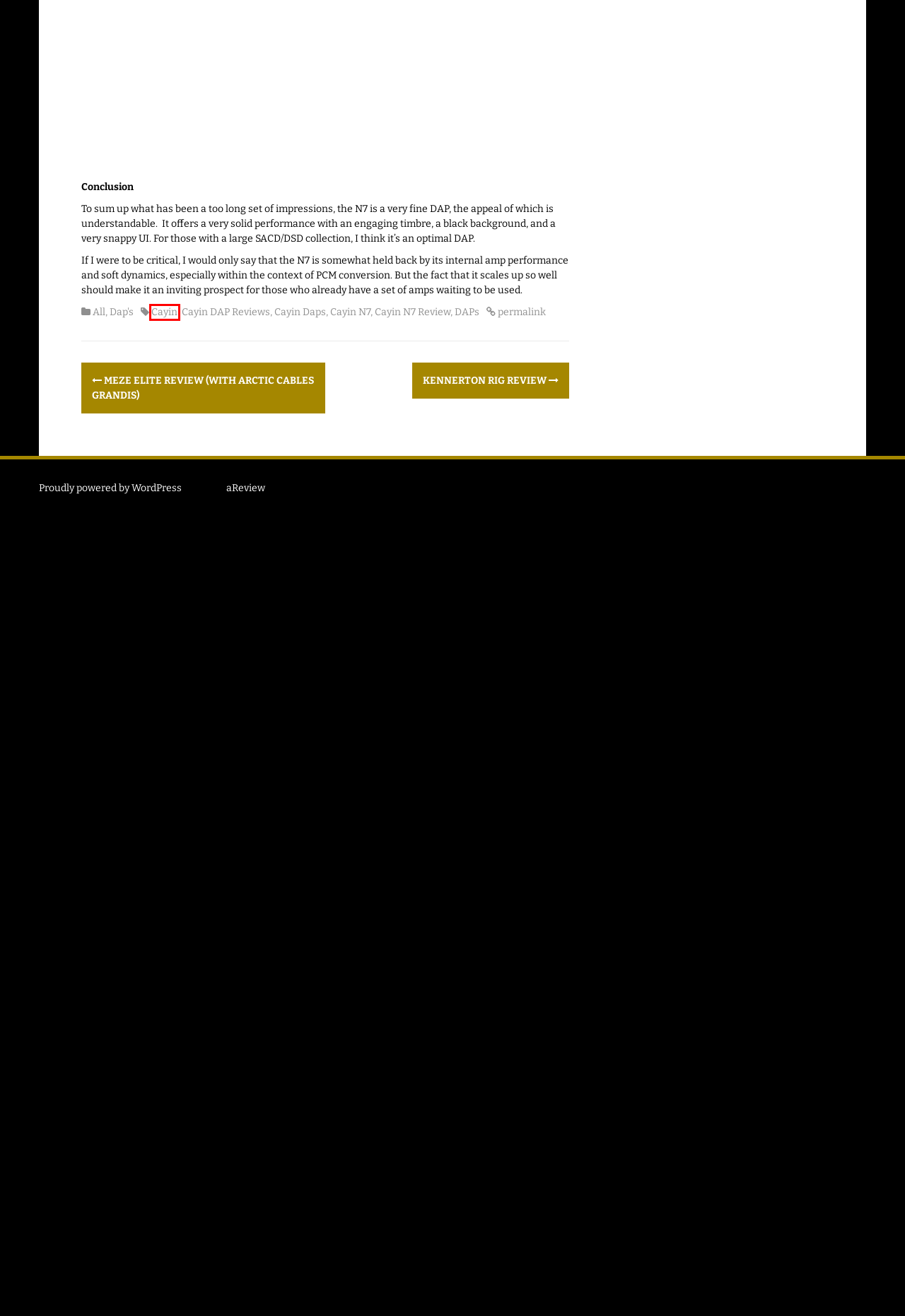Examine the webpage screenshot and identify the UI element enclosed in the red bounding box. Pick the webpage description that most accurately matches the new webpage after clicking the selected element. Here are the candidates:
A. Cayin N7 Archives - Audio Rabbit Hole
B. DAPs Archives - Audio Rabbit Hole
C. Cayin DAP Reviews Archives - Audio Rabbit Hole
D. Best WordPress Themes 2024 - aThemes
E. Cayin N7 Review Archives - Audio Rabbit Hole
F. Cayin Daps Archives - Audio Rabbit Hole
G. MonsterInsights - The Best Google Analytics Plugin for WordPress
H. Cayin Archives - Audio Rabbit Hole

H